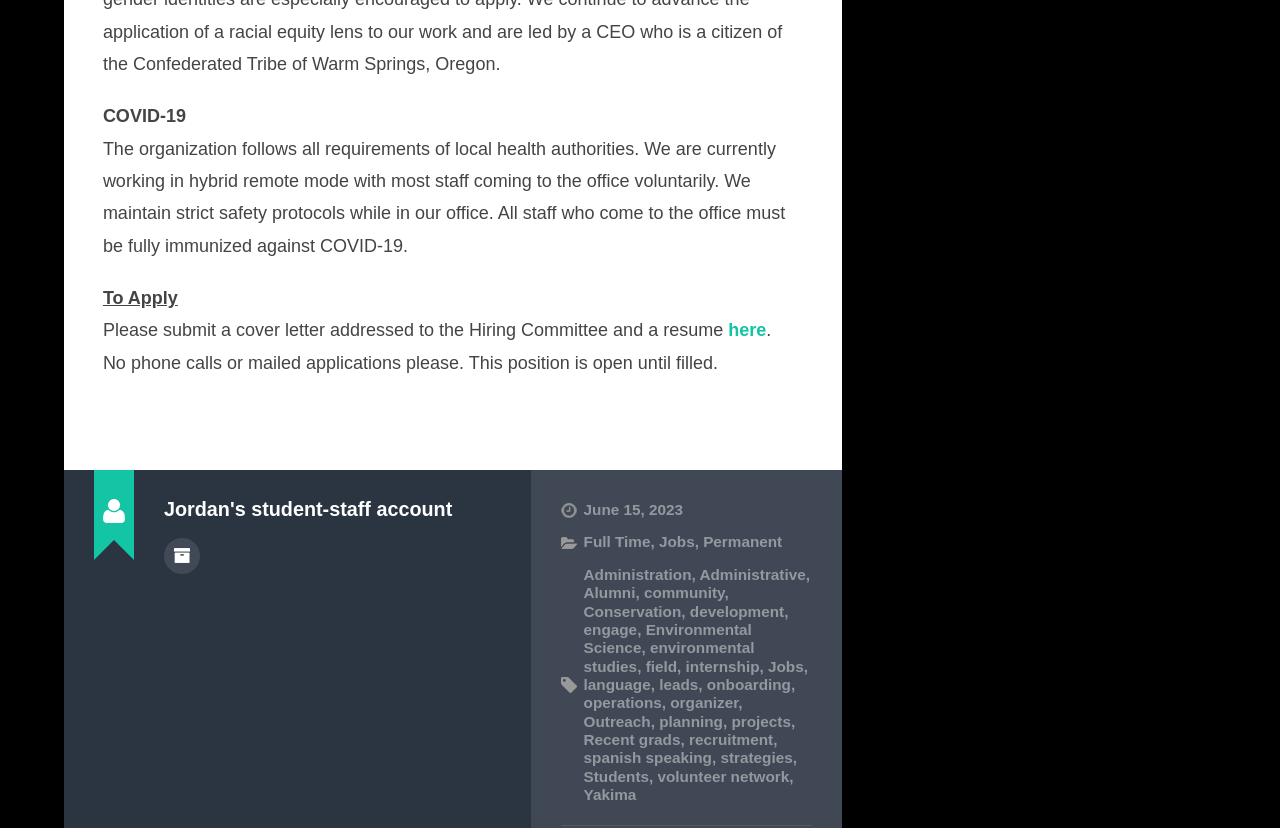What is the organization's current work mode?
Using the image, answer in one word or phrase.

Hybrid remote mode